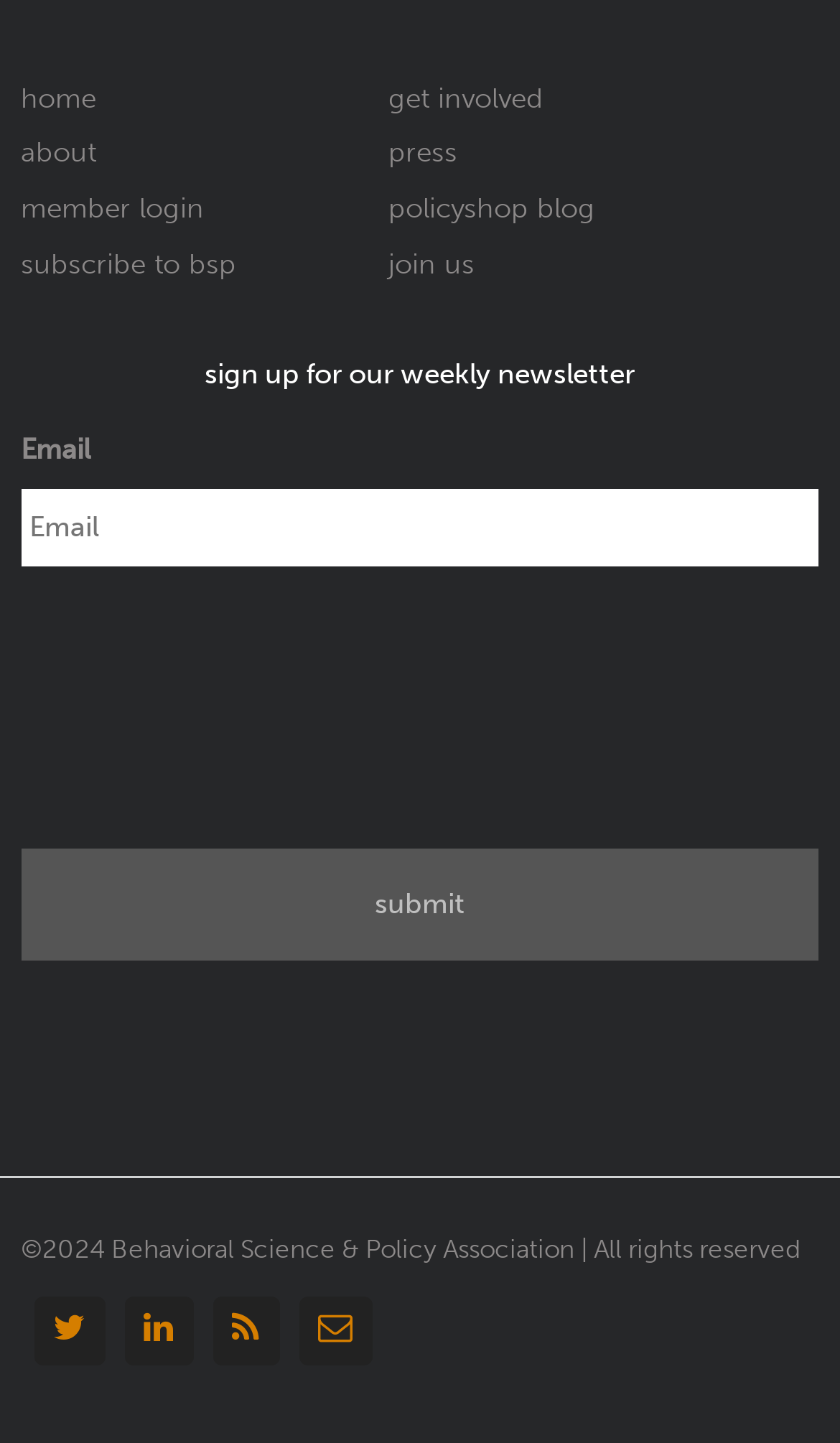Provide your answer in a single word or phrase: 
What social media platforms are linked?

Twitter, Linkedin, RSS, Email